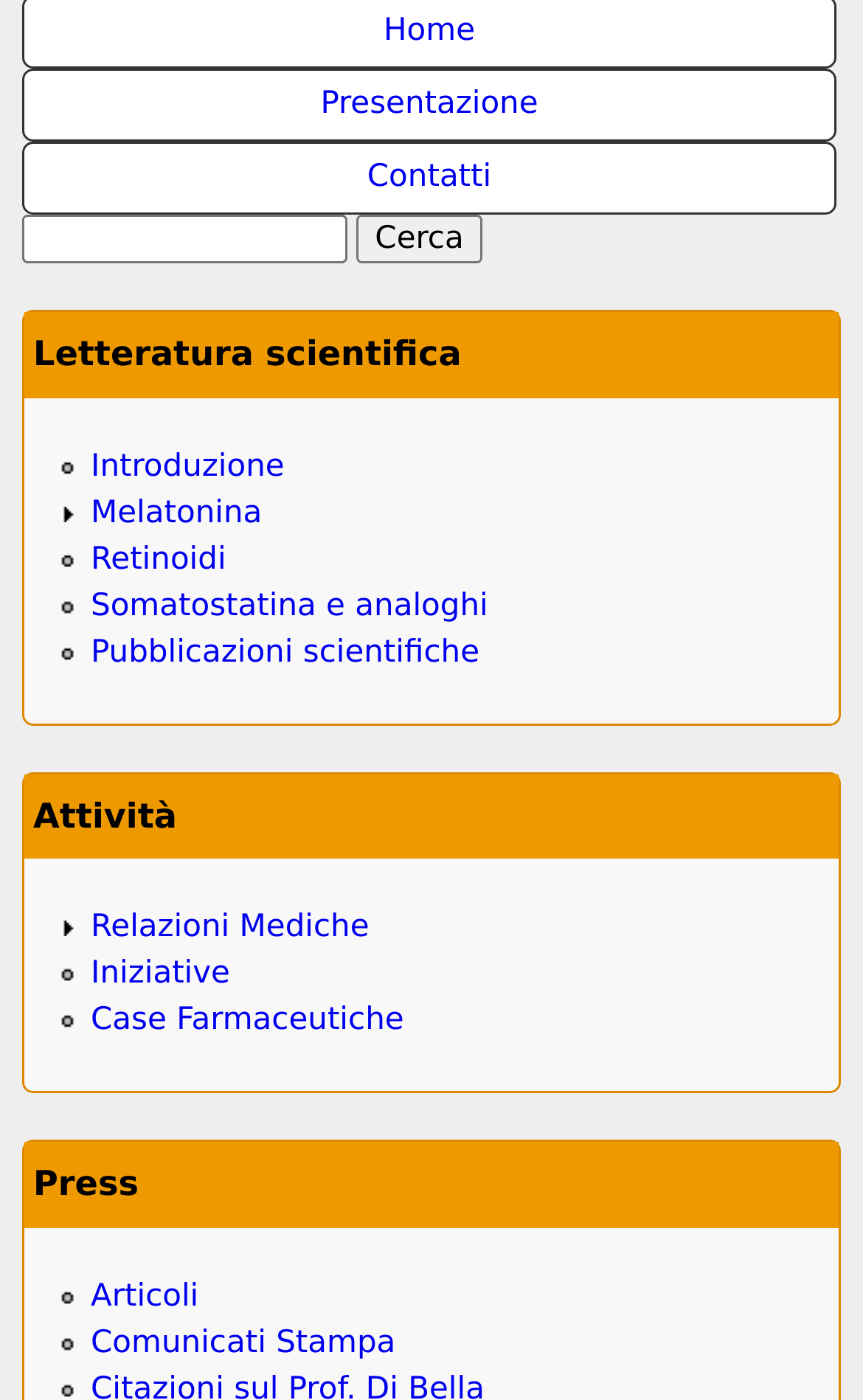Can you specify the bounding box coordinates of the area that needs to be clicked to fulfill the following instruction: "Check email from Adam C Powell IV"?

None